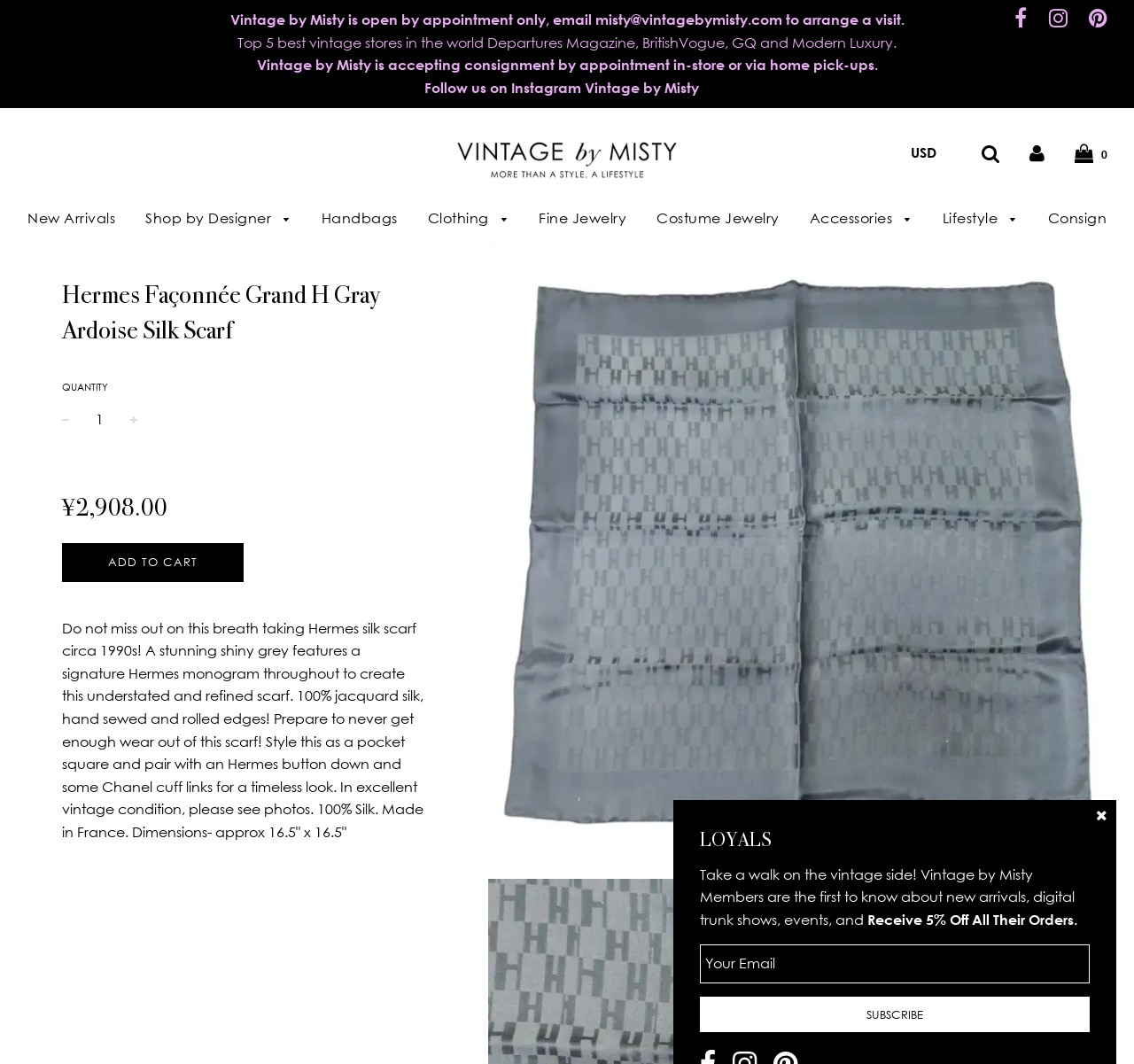Given the element description, predict the bounding box coordinates in the format (top-left x, top-left y, bottom-right x, bottom-right y), using floating point numbers between 0 and 1: Clothing

[0.365, 0.186, 0.46, 0.224]